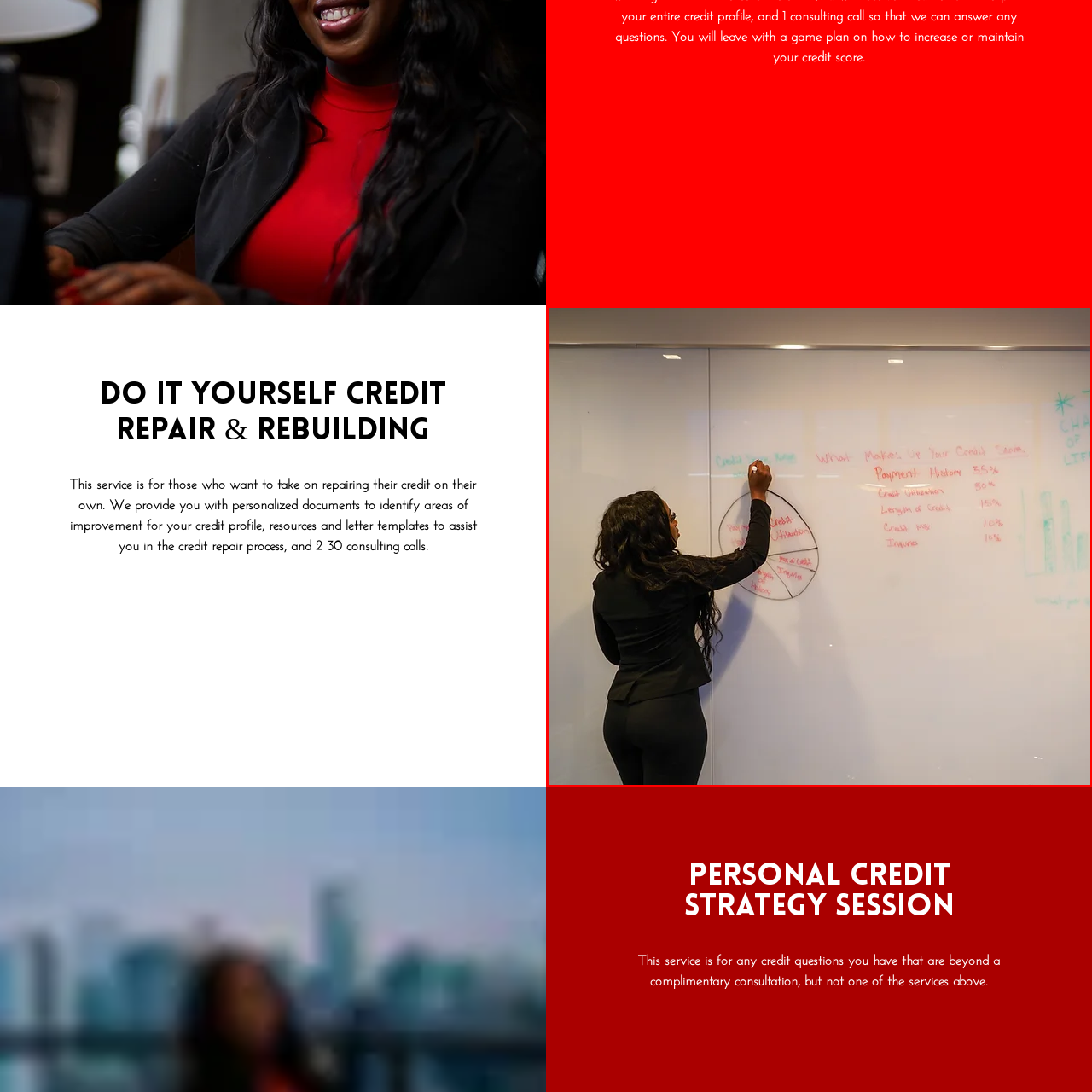Carefully describe the image located within the red boundary.

In this engaging scene, a credit repair professional stands in front of a large whiteboard, actively illustrating important concepts related to credit management. The individual, dressed in a sleek black outfit, is focused on detailing the components that make up a credit score. To the left, a pie chart titled "Credit Utilization Ratios" is visible, with sections explaining credit utilization in relation to various factors. On the right, the board lists key elements that contribute to a credit score, including "Payment History" (35%), "Credit Utilization" (30%), "Length of Credit" (15%), "Credit Mix" (10%), and "Inquiries" (10%). This informative session emphasizes the importance of understanding credit scores for those looking to take charge of their financial futures, reinforcing the essence of do-it-yourself credit repair and rebuilding efforts, as highlighted in the surrounding context of credit strategy sessions.